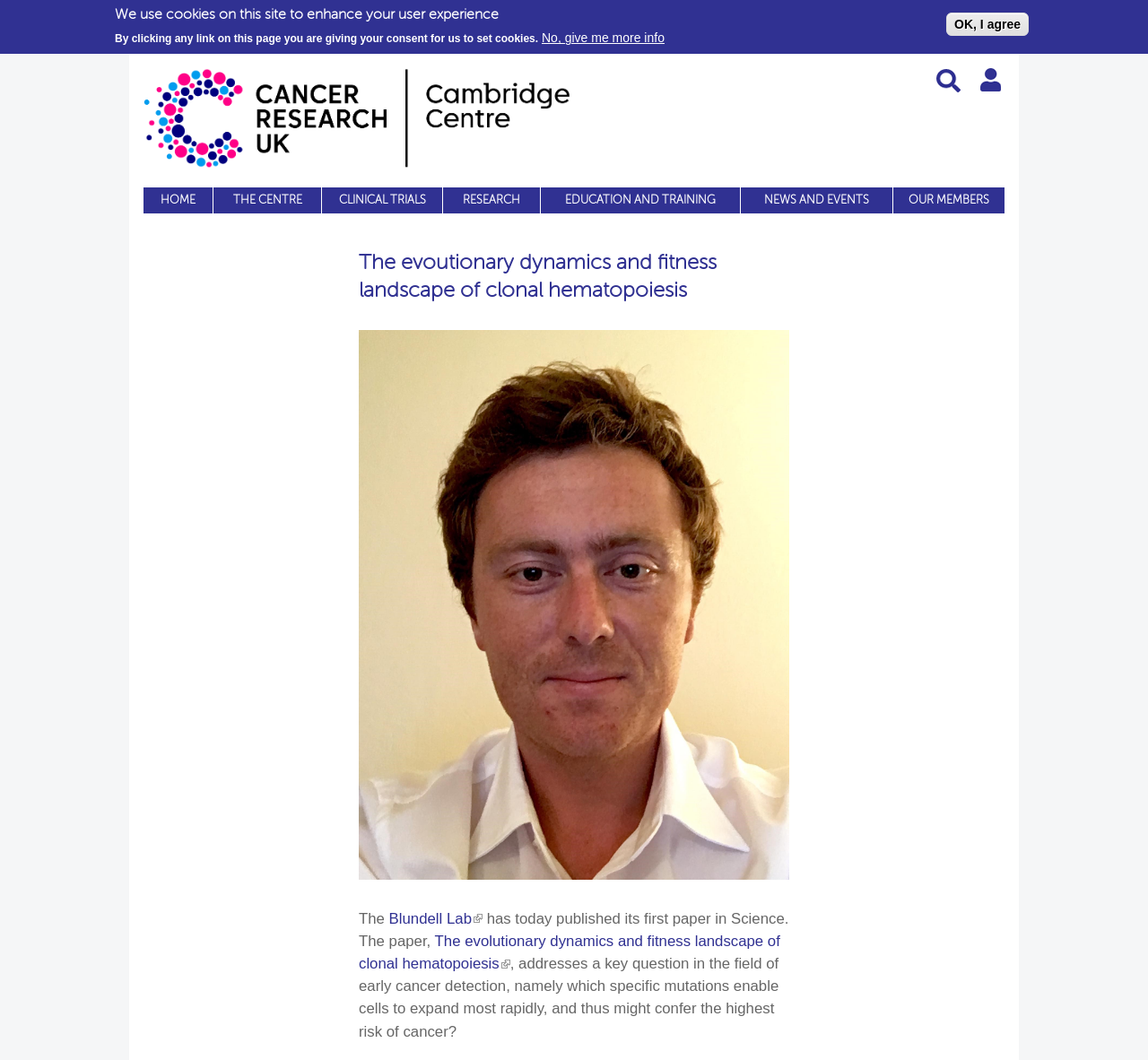Specify the bounding box coordinates for the region that must be clicked to perform the given instruction: "Visit the Blundell Lab website".

[0.339, 0.858, 0.42, 0.875]